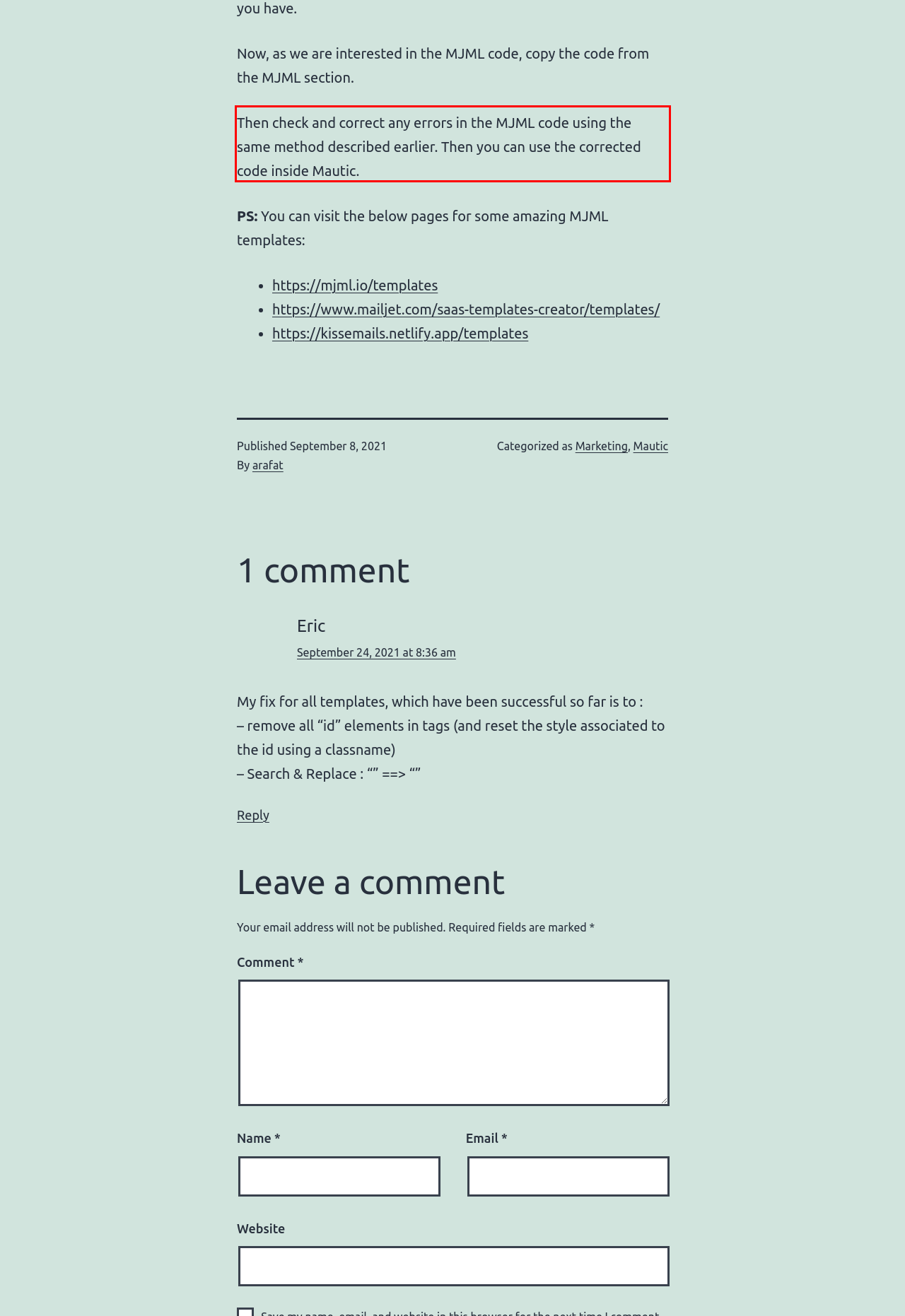The screenshot you have been given contains a UI element surrounded by a red rectangle. Use OCR to read and extract the text inside this red rectangle.

Then check and correct any errors in the MJML code using the same method described earlier. Then you can use the corrected code inside Mautic.